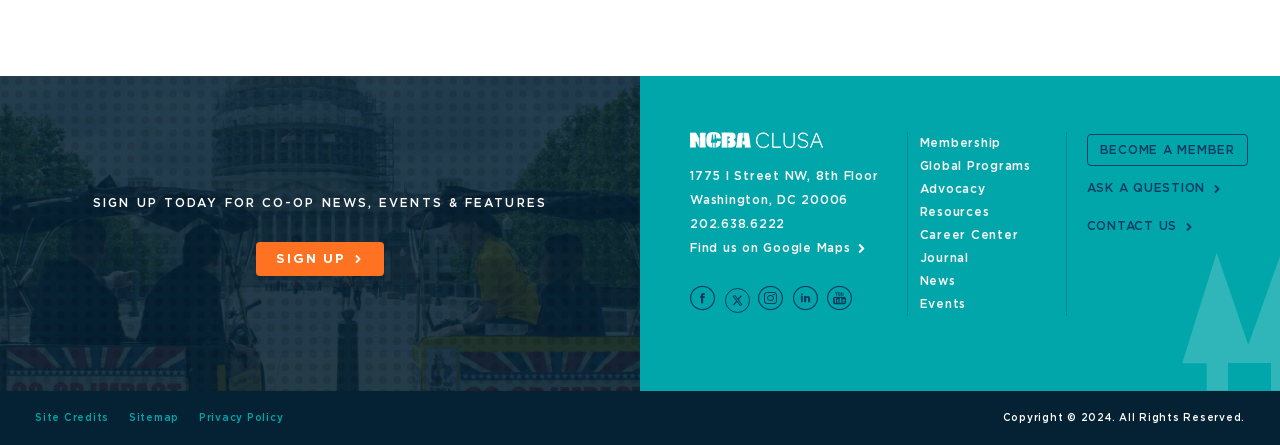What is the purpose of the 'BECOME A MEMBER' button?
Refer to the screenshot and respond with a concise word or phrase.

To join the organization